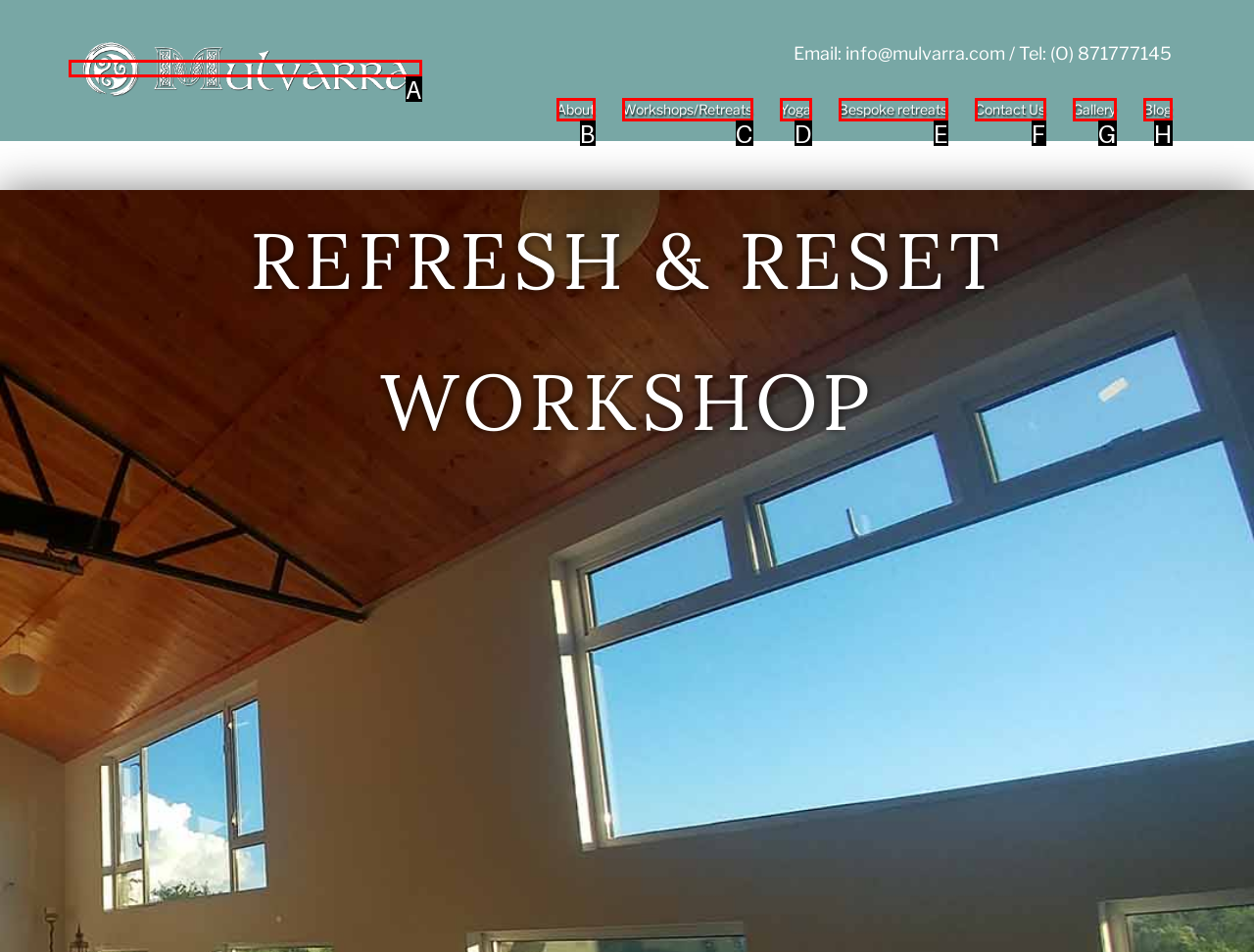Match the HTML element to the description: Contact Us. Answer with the letter of the correct option from the provided choices.

F